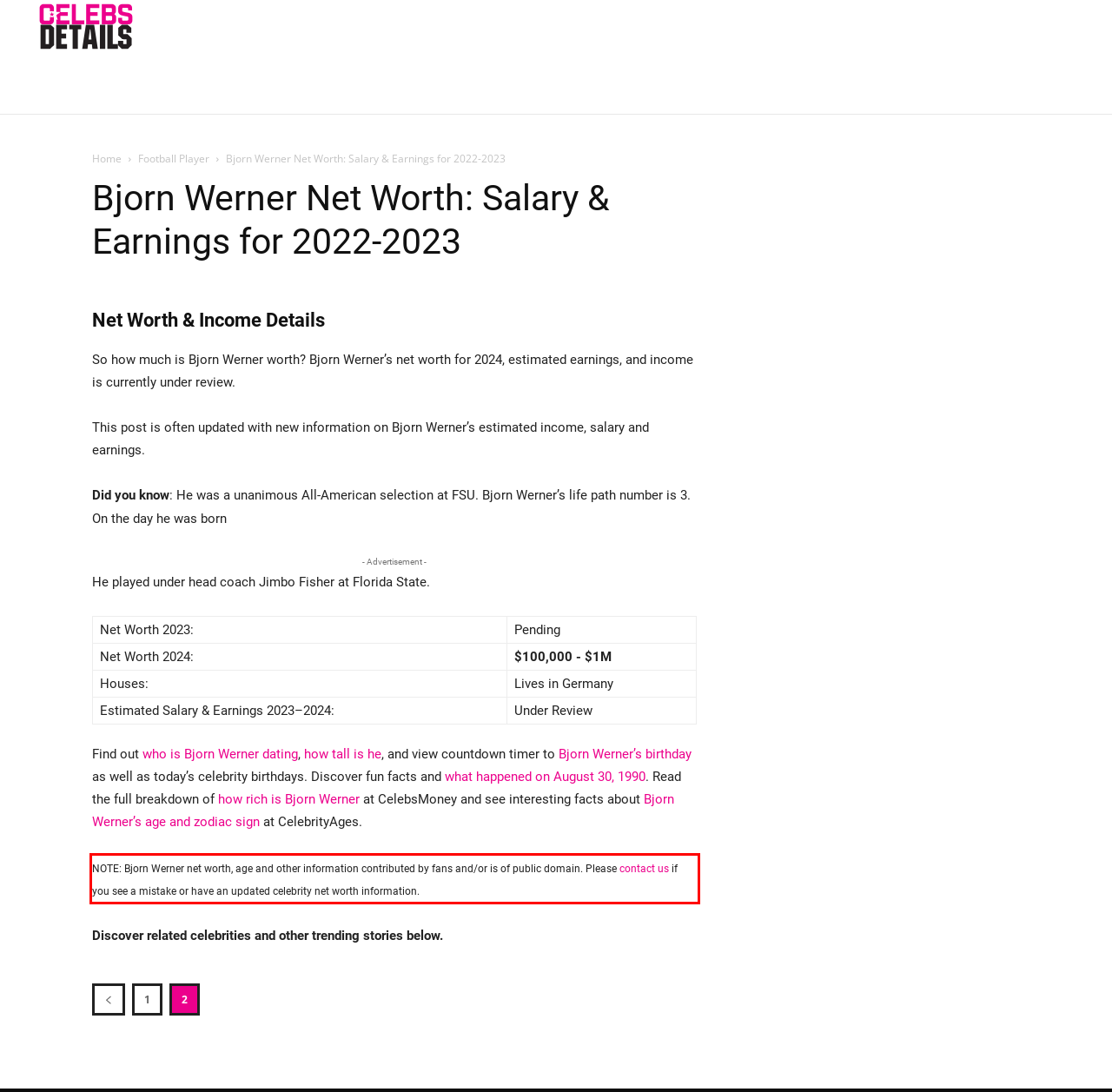You have a screenshot of a webpage where a UI element is enclosed in a red rectangle. Perform OCR to capture the text inside this red rectangle.

NOTE: Bjorn Werner net worth, age and other information contributed by fans and/or is of public domain. Please contact us if you see a mistake or have an updated celebrity net worth information.